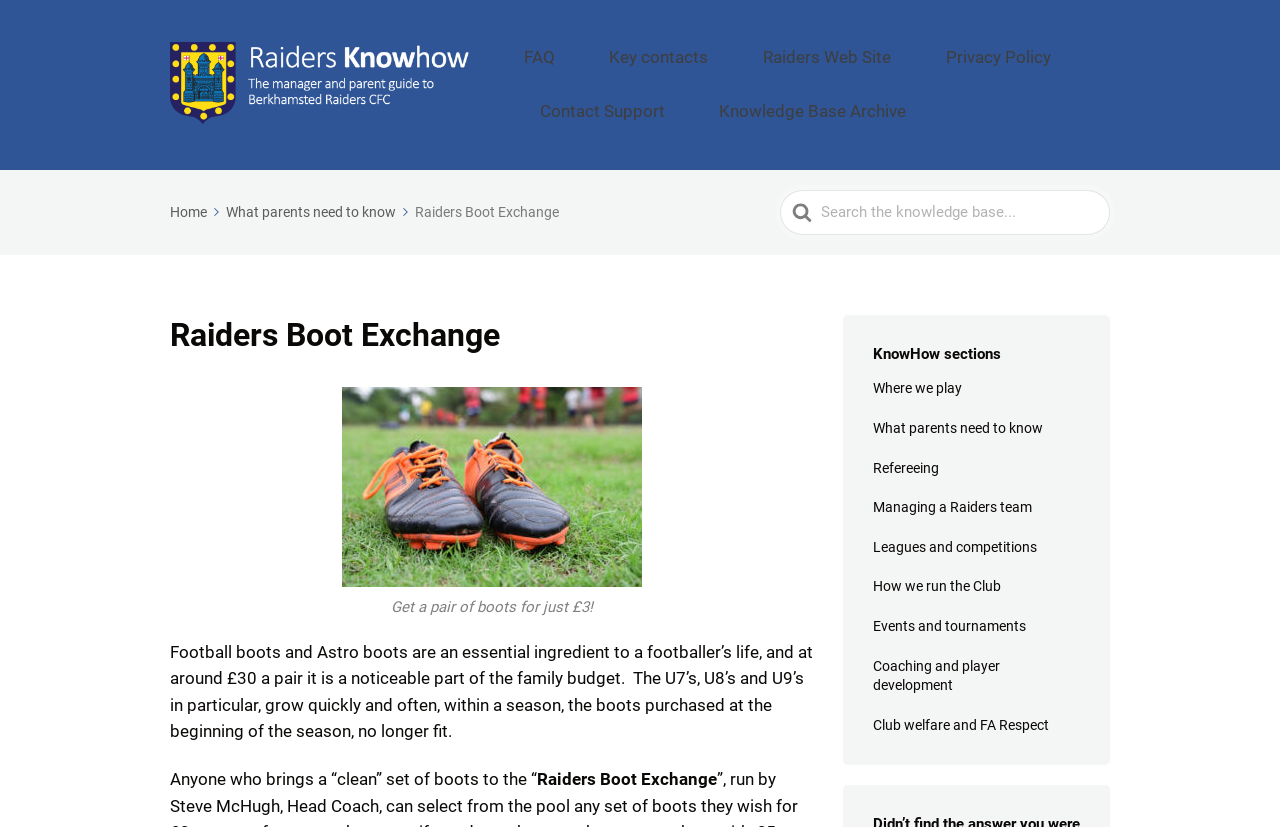Please determine the bounding box coordinates of the area that needs to be clicked to complete this task: 'Read about Raiders Boot Exchange'. The coordinates must be four float numbers between 0 and 1, formatted as [left, top, right, bottom].

[0.133, 0.764, 0.635, 0.884]